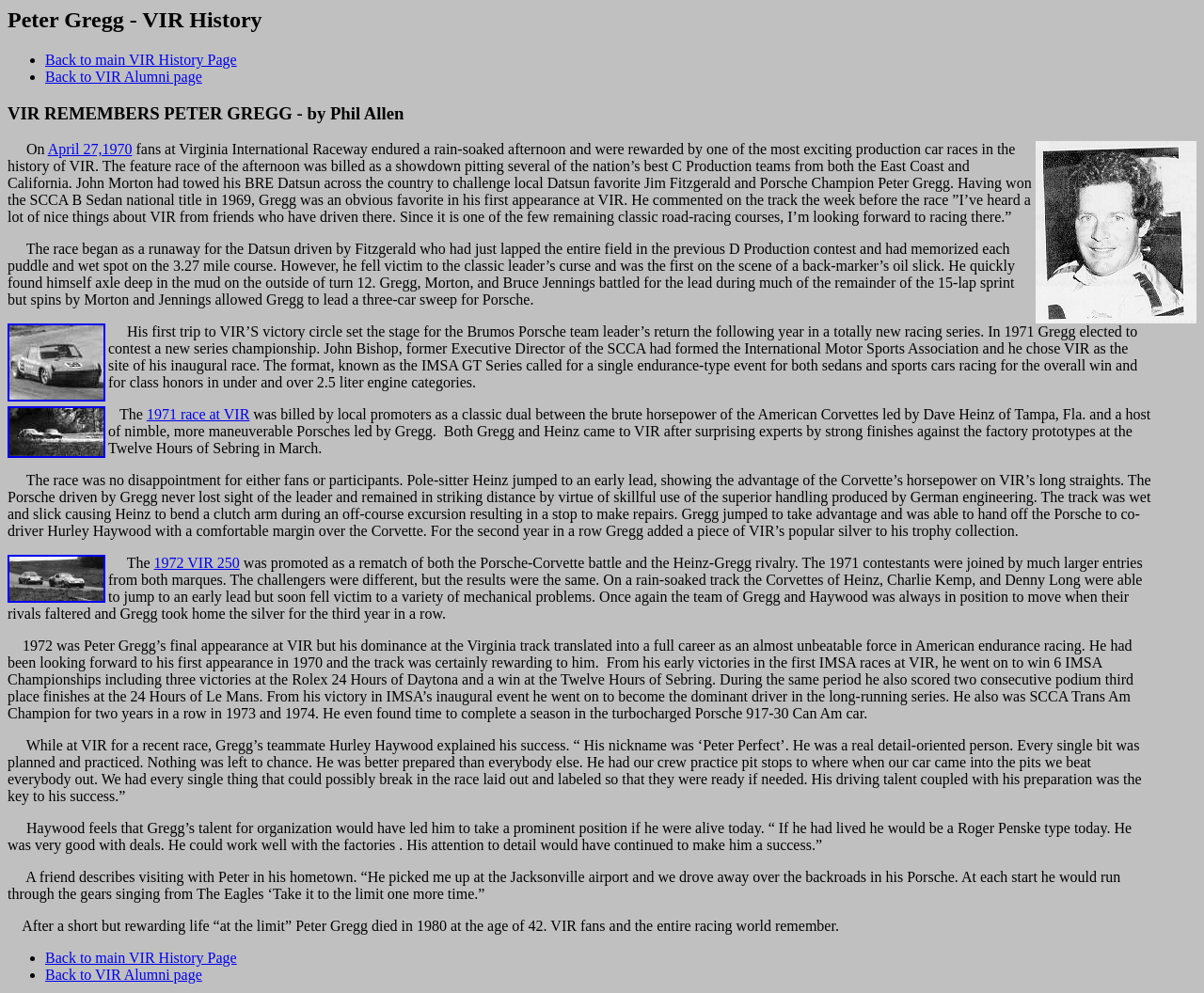Describe the webpage in detail, including text, images, and layout.

The webpage is dedicated to Peter Gregg, a renowned racing driver, and his history at Virginia International Raceway (VIR). At the top of the page, there is a heading that reads "Peter Gregg - VIR History" followed by two links to navigate back to the main VIR History Page and VIR Alumni page, respectively.

Below the heading, there is a subheading "VIR REMEMBERS PETER GREGG - by Phil Allen" which is centered at the top of the page. Underneath, there is a brief description of Peter Gregg's first appearance at VIR in 1970, where he won a production car race. This section is accompanied by an image on the right side of the page.

The main content of the page is divided into several sections, each describing Peter Gregg's racing career and achievements at VIR. The text is interspersed with images, including photos of Peter Gregg and his racing cars. The sections are separated by blank lines, making it easy to read and follow.

Throughout the page, there are several links to specific races and events, such as the 1971 race at VIR and the 1972 VIR 250. These links are embedded within the text, allowing readers to access more information about these events.

At the bottom of the page, there are two more links to navigate back to the main VIR History Page and VIR Alumni page, respectively, similar to the ones at the top of the page.

Overall, the webpage is a tribute to Peter Gregg's racing career and achievements at VIR, providing a detailed account of his history and accomplishments at the track.